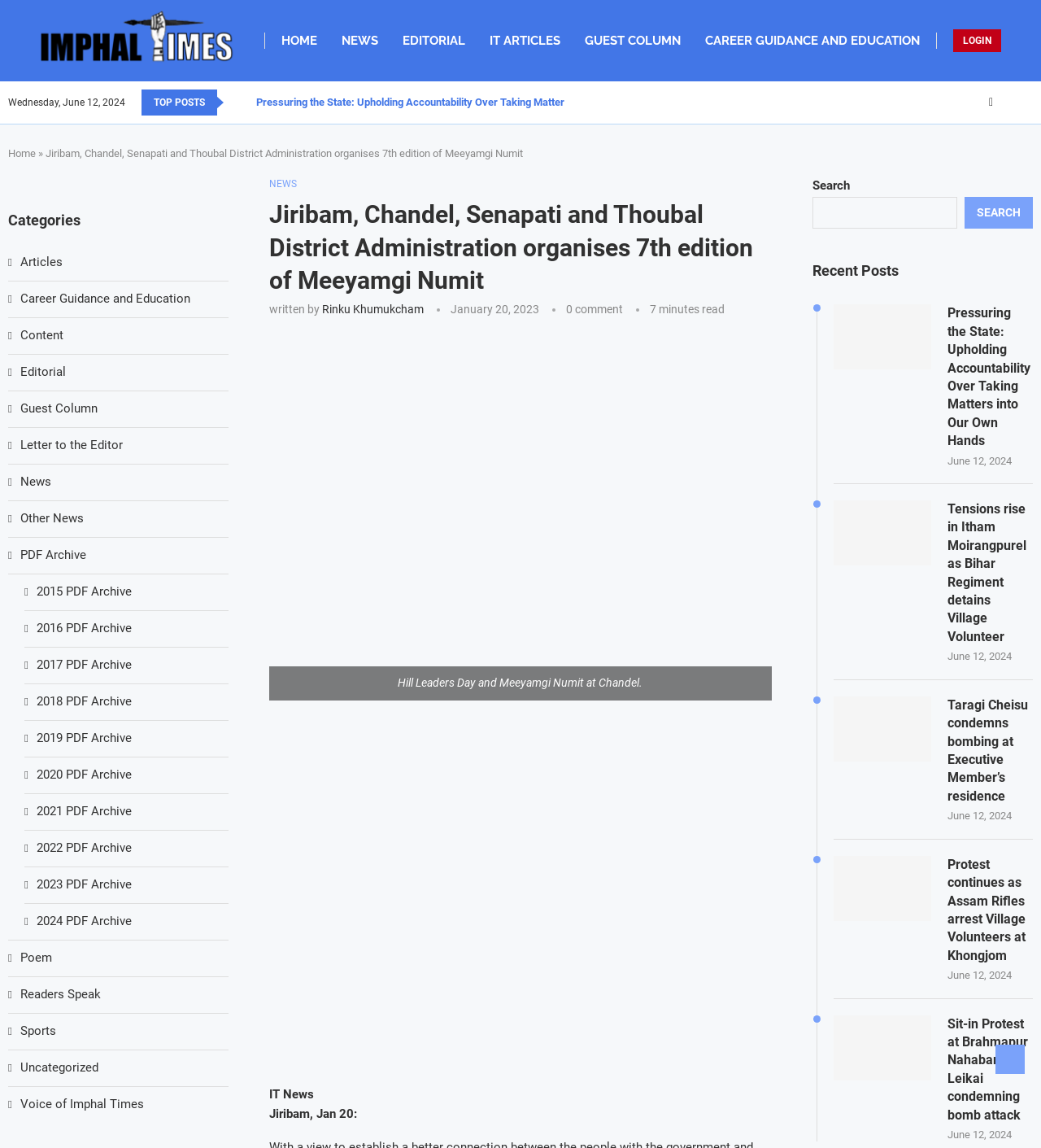Determine the bounding box coordinates for the region that must be clicked to execute the following instruction: "Click on the 'HOME' link".

[0.27, 0.015, 0.305, 0.056]